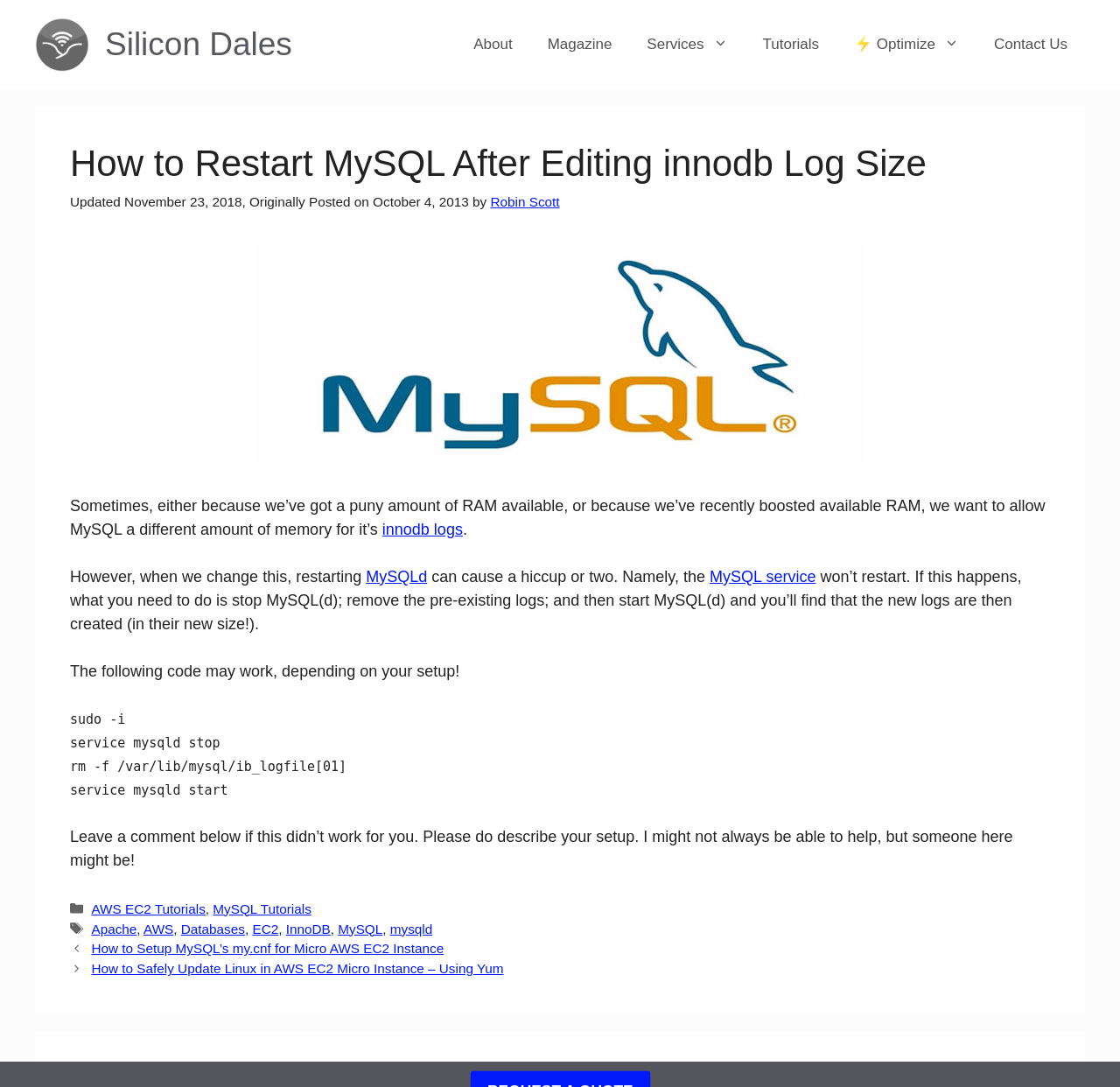Give a full account of the webpage's elements and their arrangement.

This webpage is about a tutorial on how to restart MySQL after editing the innodb log size. At the top, there is a banner with a link to the website "Silicon Dales" and an image of the website's logo. Below the banner, there is a navigation menu with links to various sections of the website, including "About", "Magazine", "Services", "Tutorials", and "Contact Us".

The main content of the webpage is an article with a heading "How to Restart MySQL After Editing innodb Log Size". The article is divided into several sections, including an introduction, a tutorial, and a conclusion. The introduction explains the purpose of the tutorial and provides some background information on why it is necessary to restart MySQL after editing the innodb log size.

The tutorial section provides step-by-step instructions on how to restart MySQL, including stopping the MySQL service, removing the pre-existing logs, and starting the MySQL service again. The instructions are provided in a code block, making it easy to read and follow.

Below the tutorial section, there is a footer section that provides additional information about the article, including the categories and tags it belongs to. There are also links to related articles, including "How to Setup MySQL's my.cnf for Micro AWS EC2 Instance" and "How to Safely Update Linux in AWS EC2 Micro Instance – Using Yum".

Throughout the webpage, there are several images, including a MySQL logo and an image of a resized MySQL logo. The layout of the webpage is clean and easy to navigate, with clear headings and concise text.